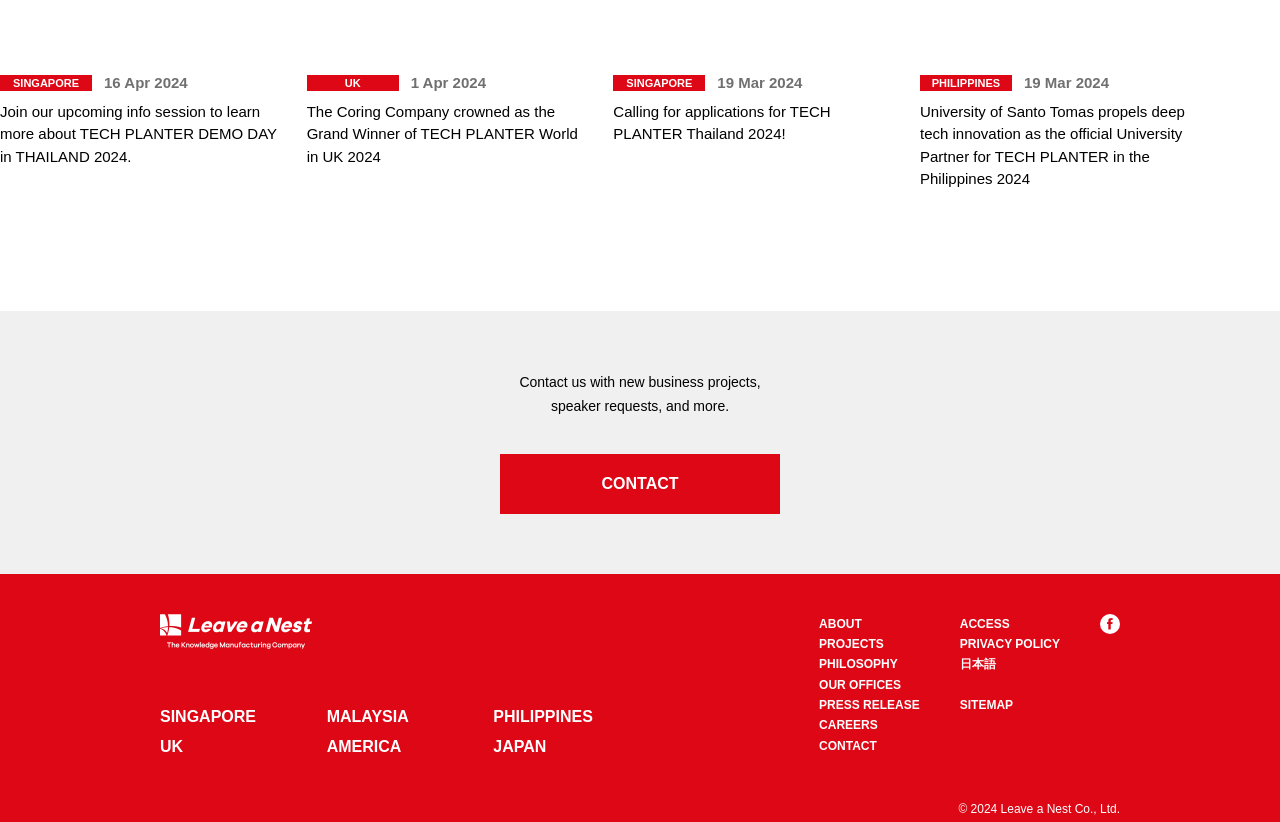Show the bounding box coordinates of the element that should be clicked to complete the task: "Read about The Coring Company crowned as the Grand Winner of TECH PLANTER World in UK 2024".

[0.24, 0.123, 0.464, 0.205]